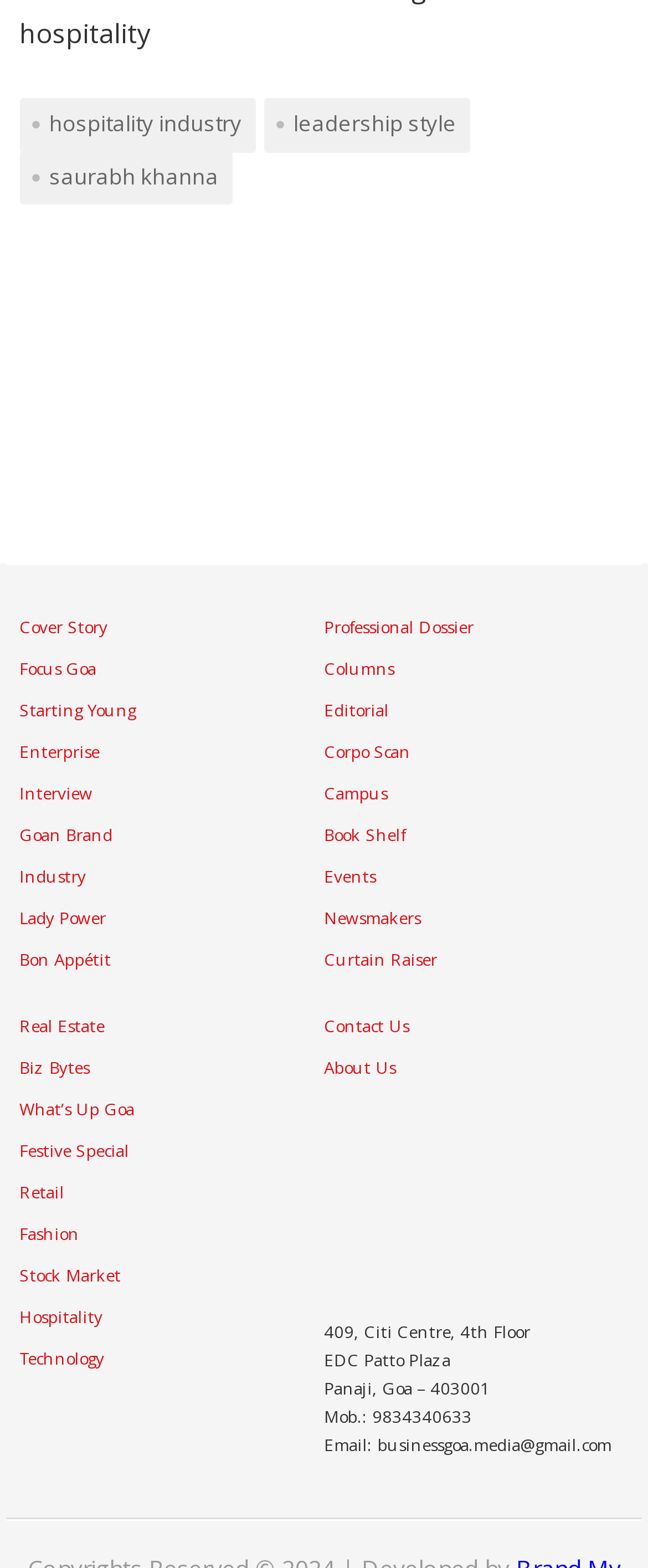What is the address of the office?
Answer the question using a single word or phrase, according to the image.

409, Citi Centre, 4th Floor, EDC Patto Plaza, Panaji, Goa – 403001